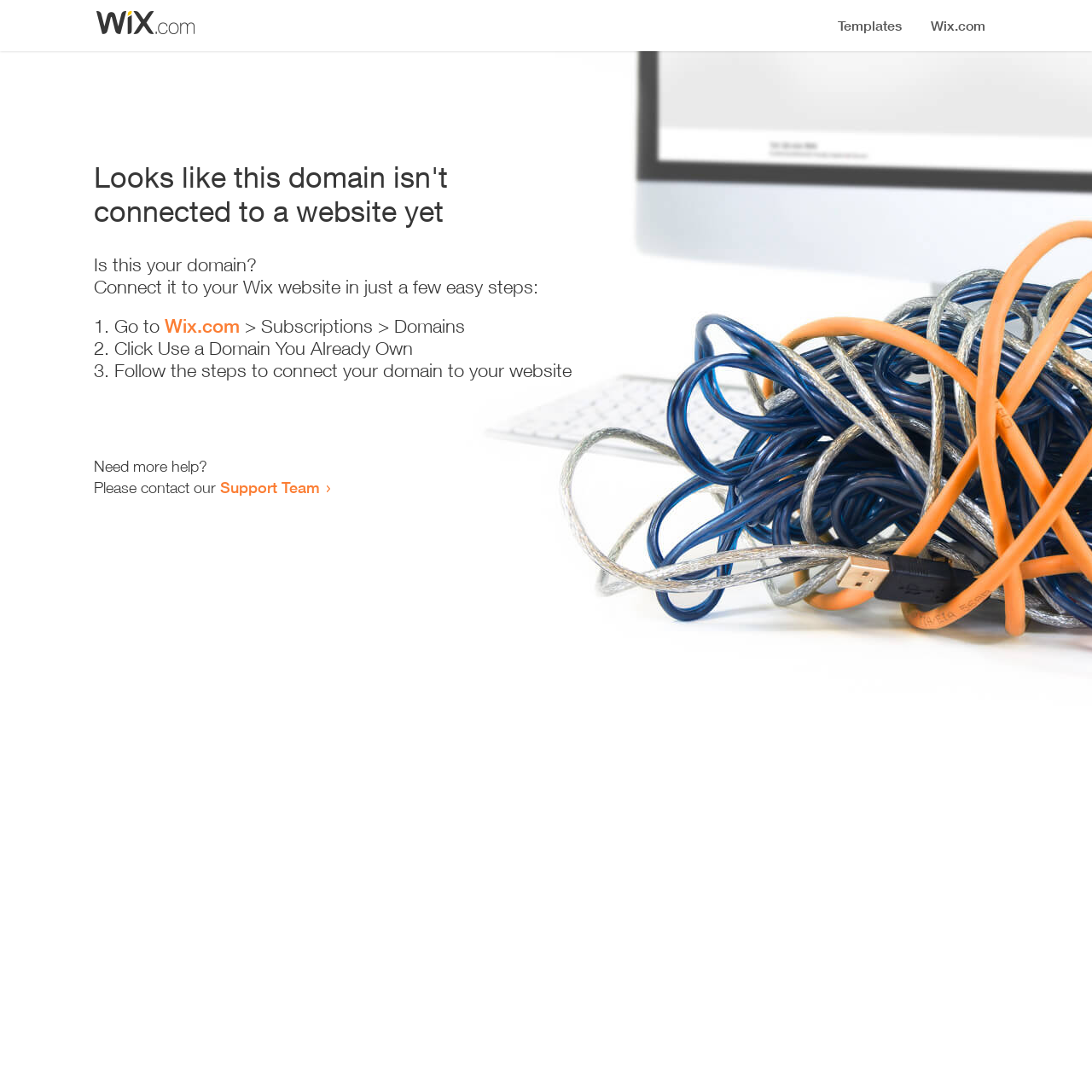What is the current status of the domain?
Please provide a single word or phrase as your answer based on the image.

Not connected